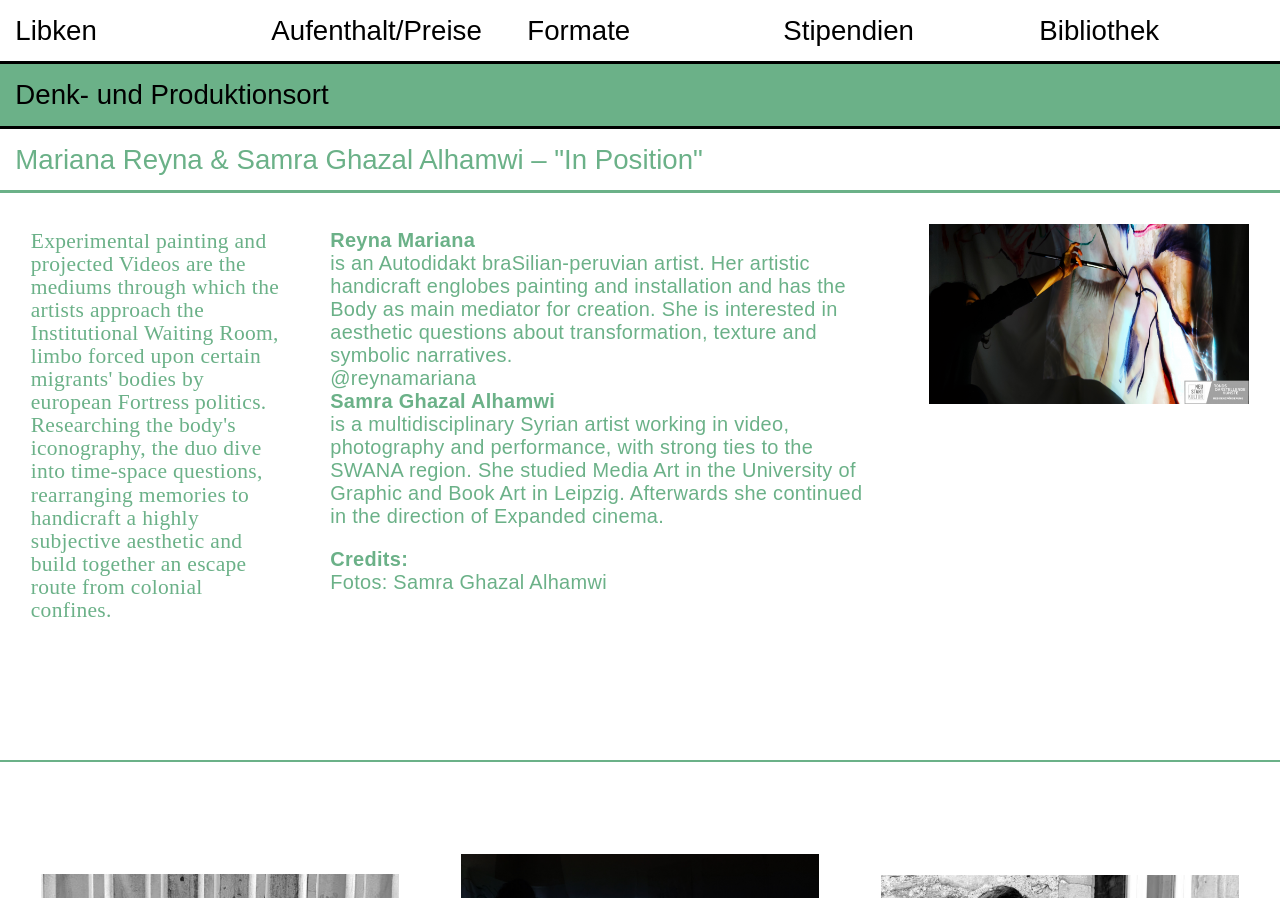Provide the bounding box coordinates for the UI element that is described by this text: "Libken". The coordinates should be in the form of four float numbers between 0 and 1: [left, top, right, bottom].

[0.012, 0.017, 0.076, 0.051]